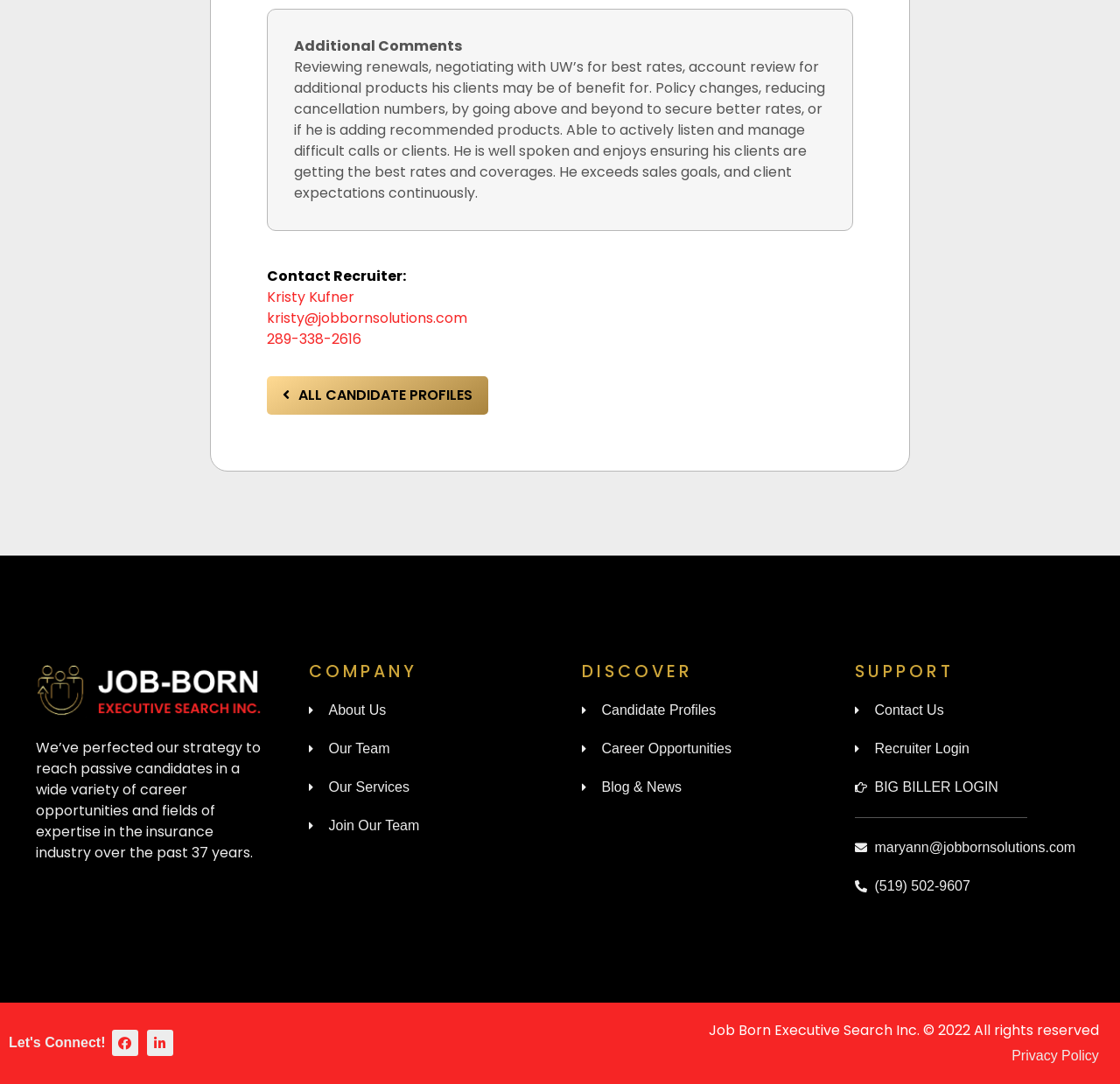What is the company's area of expertise?
Using the image, answer in one word or phrase.

Insurance industry